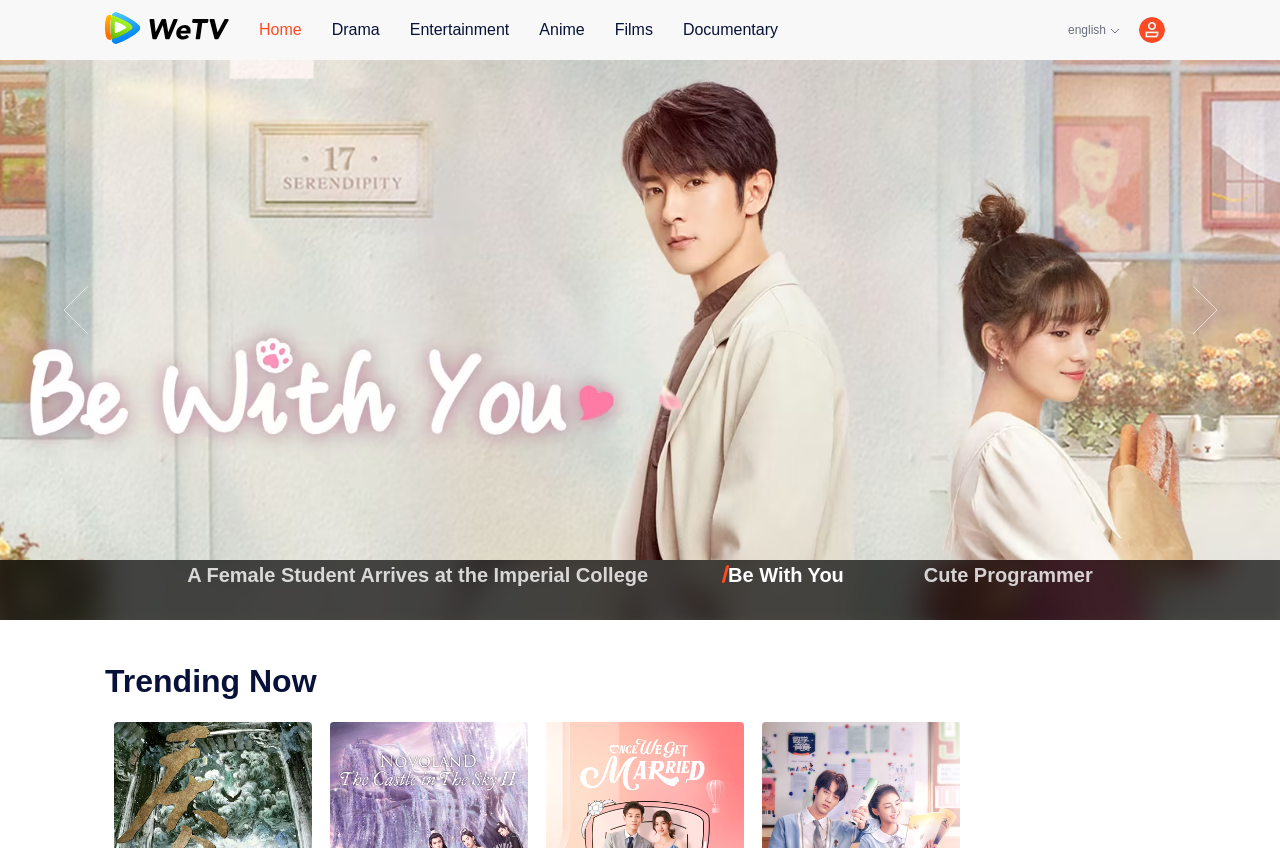Detail the features and information presented on the webpage.

The webpage appears to be a media or entertainment website, with a focus on various genres such as drama, entertainment, anime, films, and documentary. 

At the top left of the page, there is an image, followed by a row of links, including "Home", "Drama", "Entertainment", "Anime", "Films", and "Documentary". These links are positioned horizontally, with "Home" on the left and "Documentary" on the right. 

To the right of the links, there is a text "english" and three small images. 

Below the top row, there are three columns of content. The left column contains two images, one above the other. The middle column has three lines of text, each describing a different title: "A Female Student Arrives at the Imperial College", "Be With You", and "Cute Programmer". The right column also contains two images, one above the other.

At the bottom of the page, there is a heading "Trending Now" that spans across the entire width of the page.